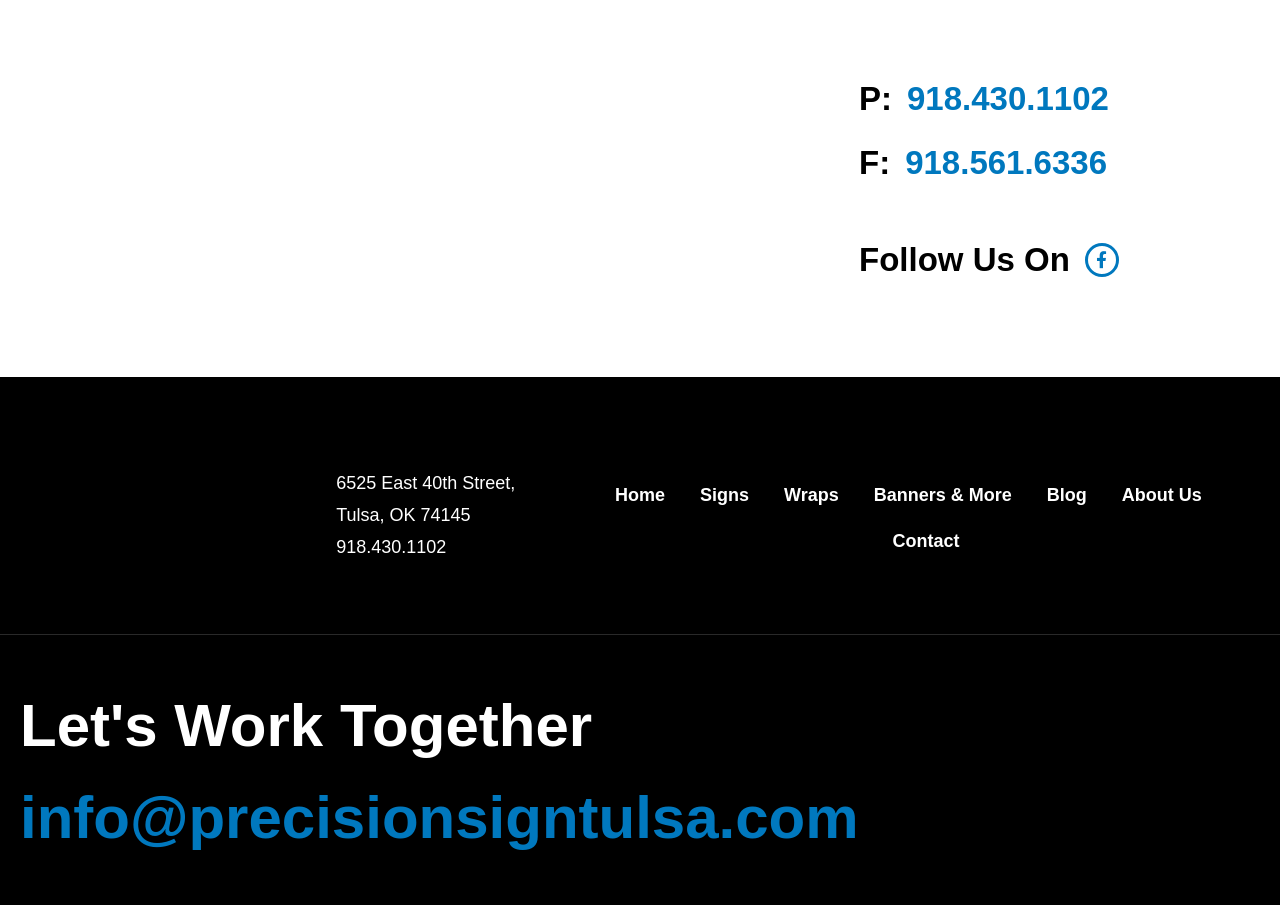Pinpoint the bounding box coordinates of the clickable element to carry out the following instruction: "Send an email to info@precisionsigntulsa.com."

[0.016, 0.864, 0.984, 0.943]